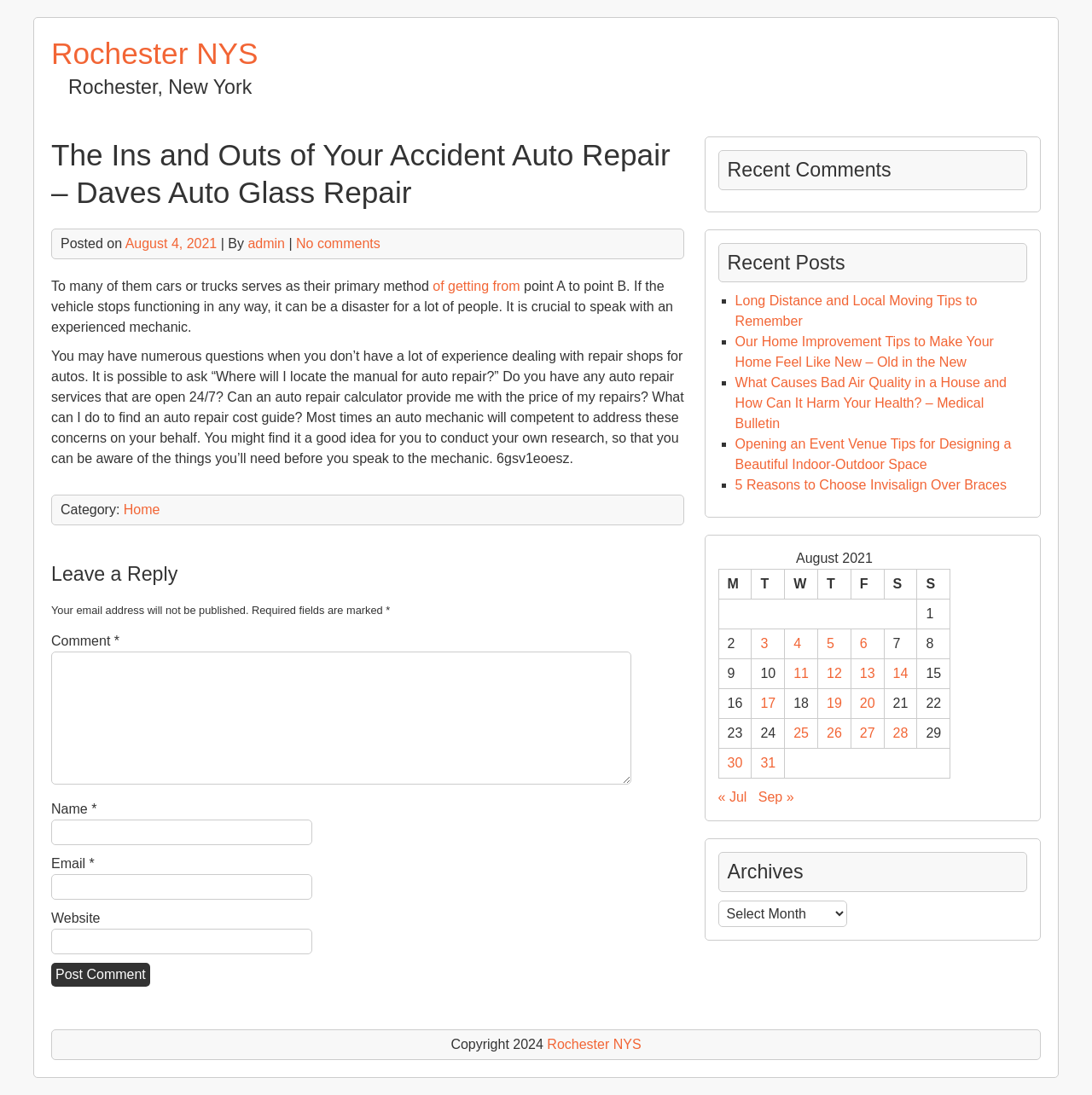What is the purpose of speaking with an experienced mechanic?
Can you provide a detailed and comprehensive answer to the question?

The text suggests that speaking with an experienced mechanic can help address concerns and questions that individuals may have, such as 'Where will I locate the manual for auto repair?' or 'Can an auto repair calculator provide me with the price of my repairs?'.